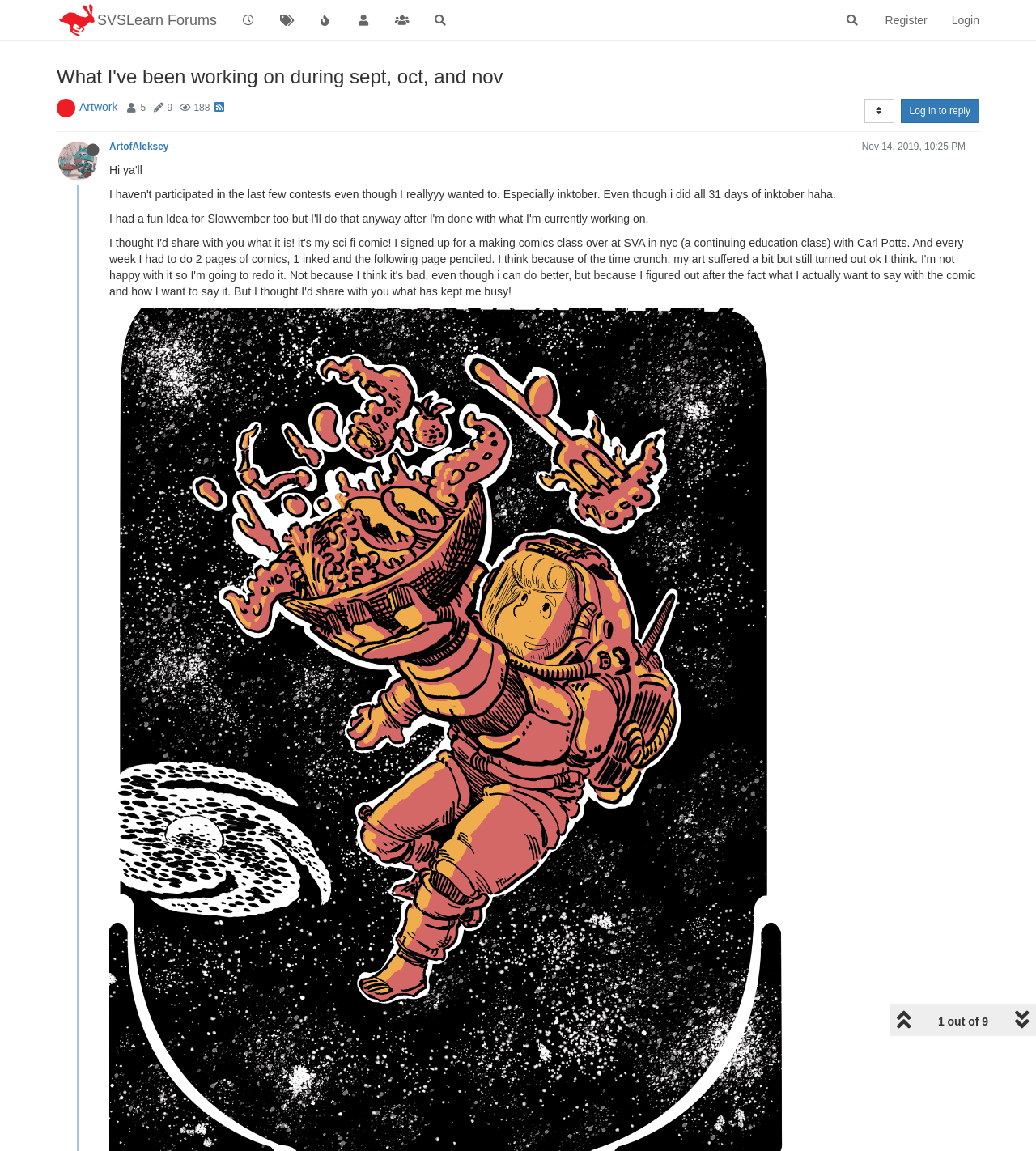Determine the bounding box coordinates of the element that should be clicked to execute the following command: "View the user's profile".

[0.105, 0.122, 0.163, 0.132]